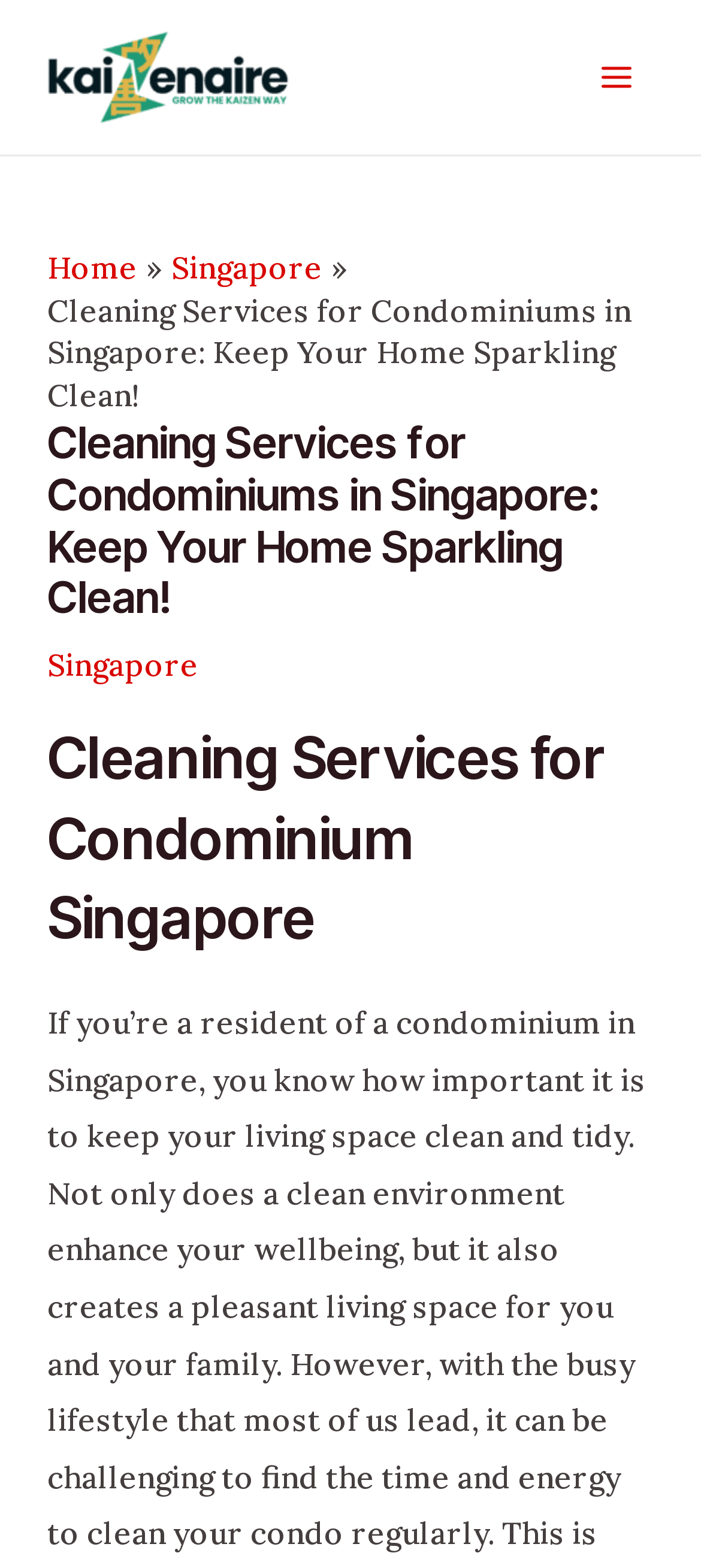Provide an in-depth caption for the elements present on the webpage.

The webpage is about cleaning services for condominiums in Singapore. At the top left corner, there is a logo of Kaizenaire.com, which is a link. To the right of the logo, there is a main menu button. Below the logo, there is a navigation section with breadcrumbs, which includes links to "Home" and "Singapore". 

Next to the navigation section, there is a heading that reads "Cleaning Services for Condominiums in Singapore: Keep Your Home Sparkling Clean!". Below this heading, there is another heading that reads "Cleaning Services for Condominium Singapore". 

The webpage also has a prominent title that reads "Cleaning Services for Condominiums in Singapore: Keep Your Home Sparkling Clean! - Kaizenaire - Singapore's Lifestyle & Online Shopping Website", which suggests that the webpage is part of the Kaizenaire website, a lifestyle and online shopping platform in Singapore.